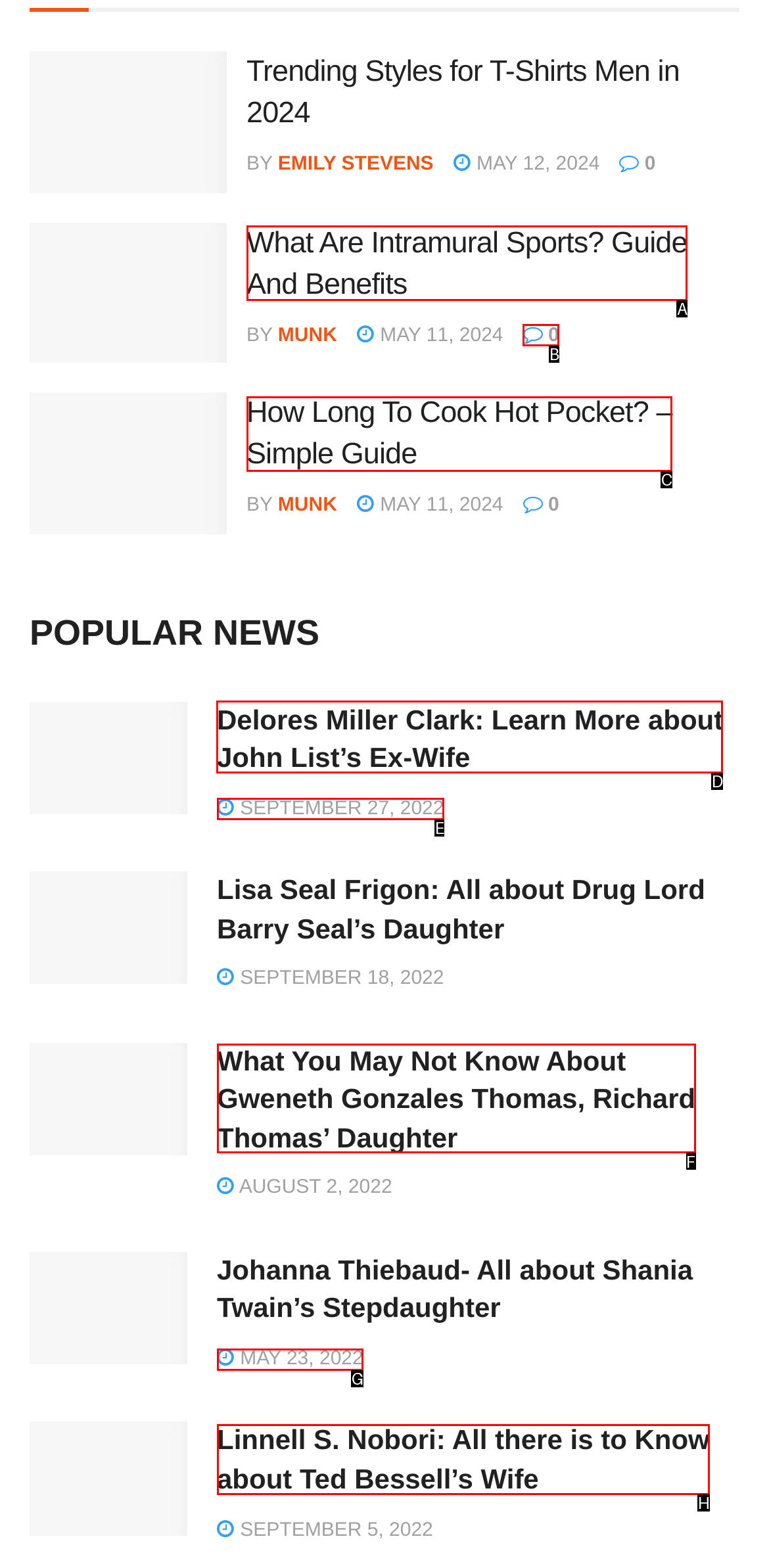Tell me which letter corresponds to the UI element that will allow you to View article about Delores Miller Clark. Answer with the letter directly.

D